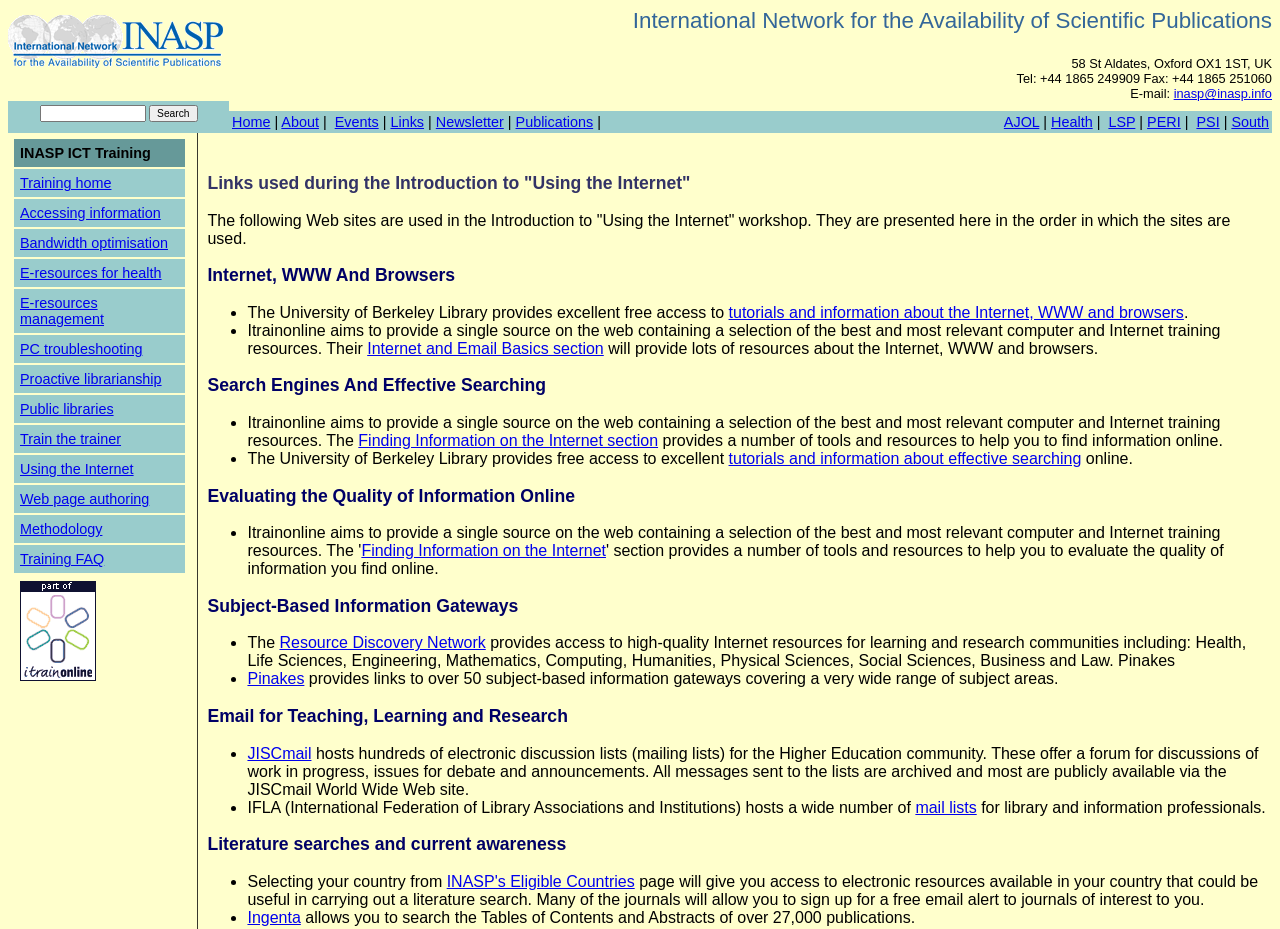Please identify the bounding box coordinates of the clickable area that will allow you to execute the instruction: "Click on Home".

[0.181, 0.123, 0.211, 0.14]